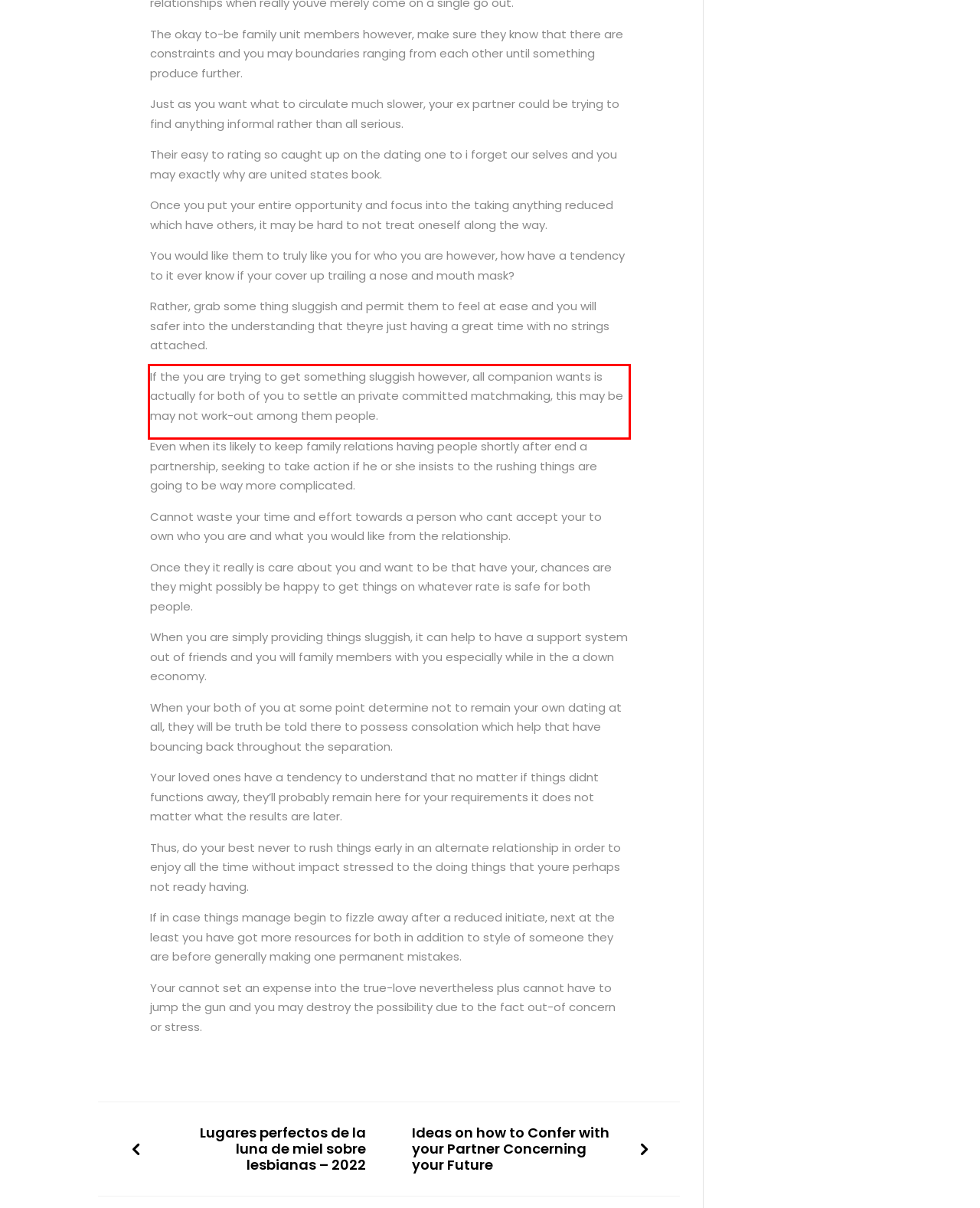Please examine the webpage screenshot and extract the text within the red bounding box using OCR.

If the you are trying to get something sluggish however, all companion wants is actually for both of you to settle an private committed matchmaking, this may be may not work-out among them people.